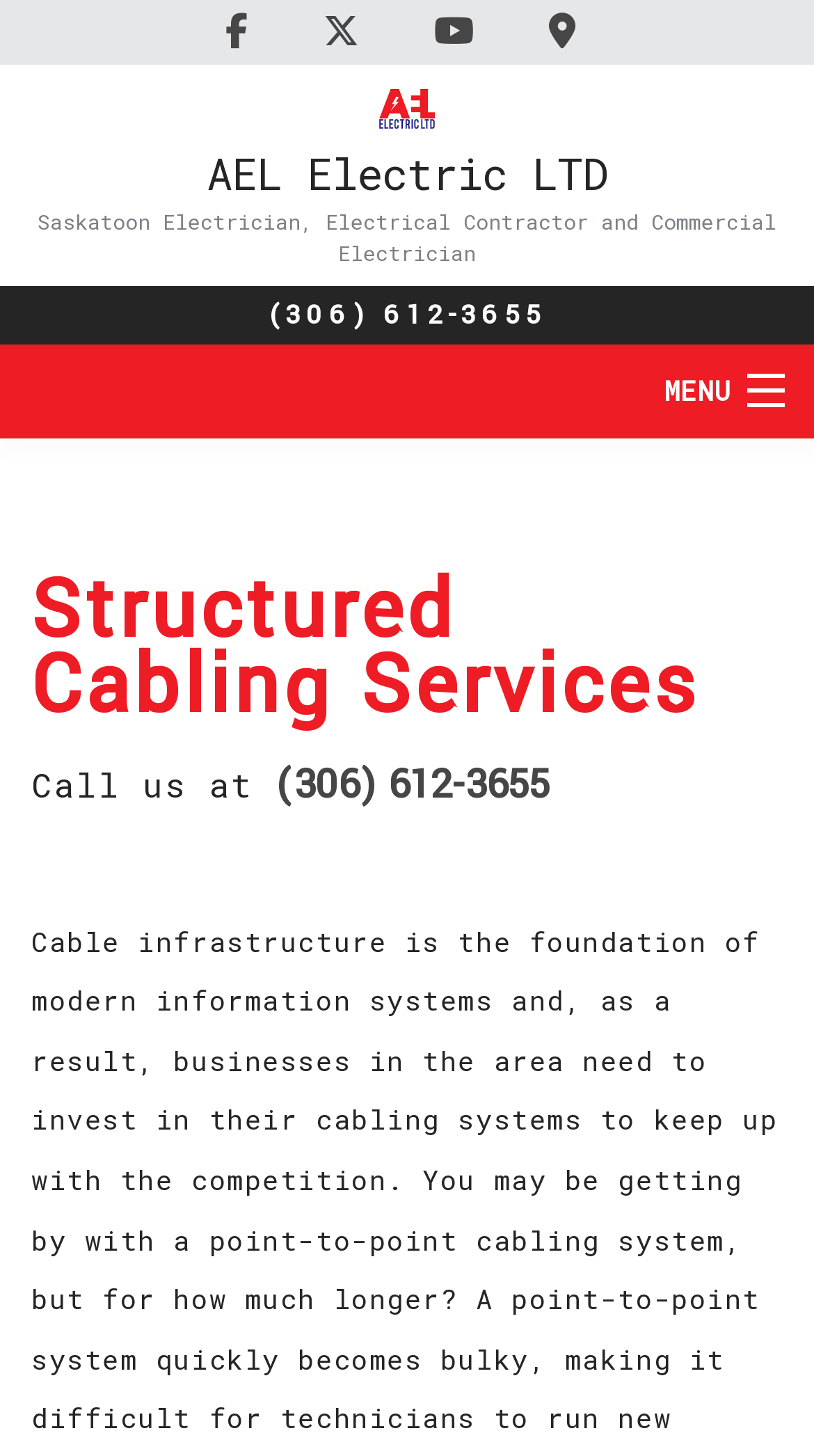What type of services does the company provide?
Using the image as a reference, answer the question in detail.

I inferred the type of services by looking at the text 'Saskatoon Electrician, Electrical Contractor and Commercial Electrician' which suggests that the company provides electrical services.